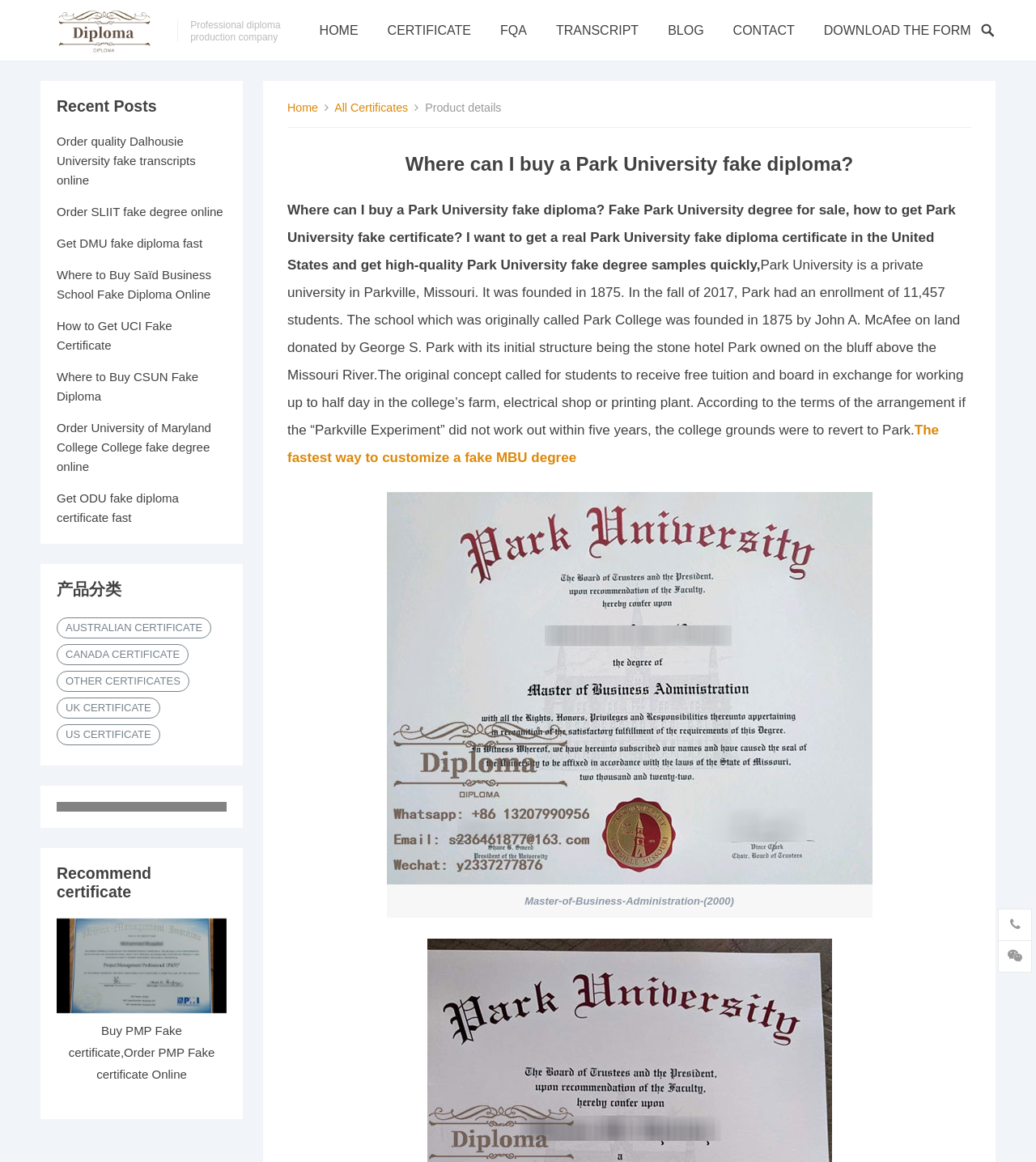Please determine the bounding box coordinates of the element to click in order to execute the following instruction: "Click the CERTIFICATE link". The coordinates should be four float numbers between 0 and 1, specified as [left, top, right, bottom].

[0.374, 0.0, 0.455, 0.052]